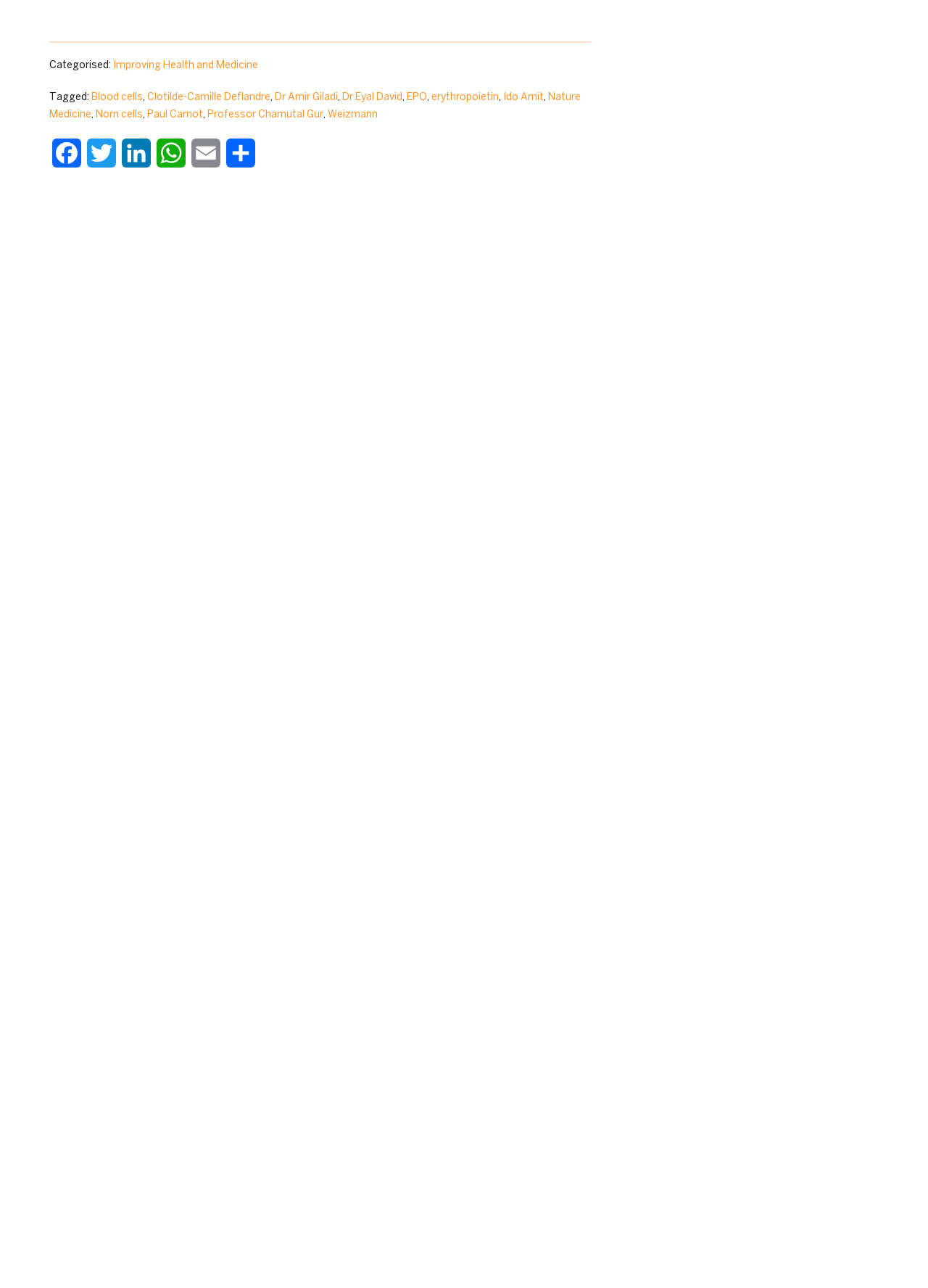Answer with a single word or phrase: 
How many research articles are displayed on the webpage?

4